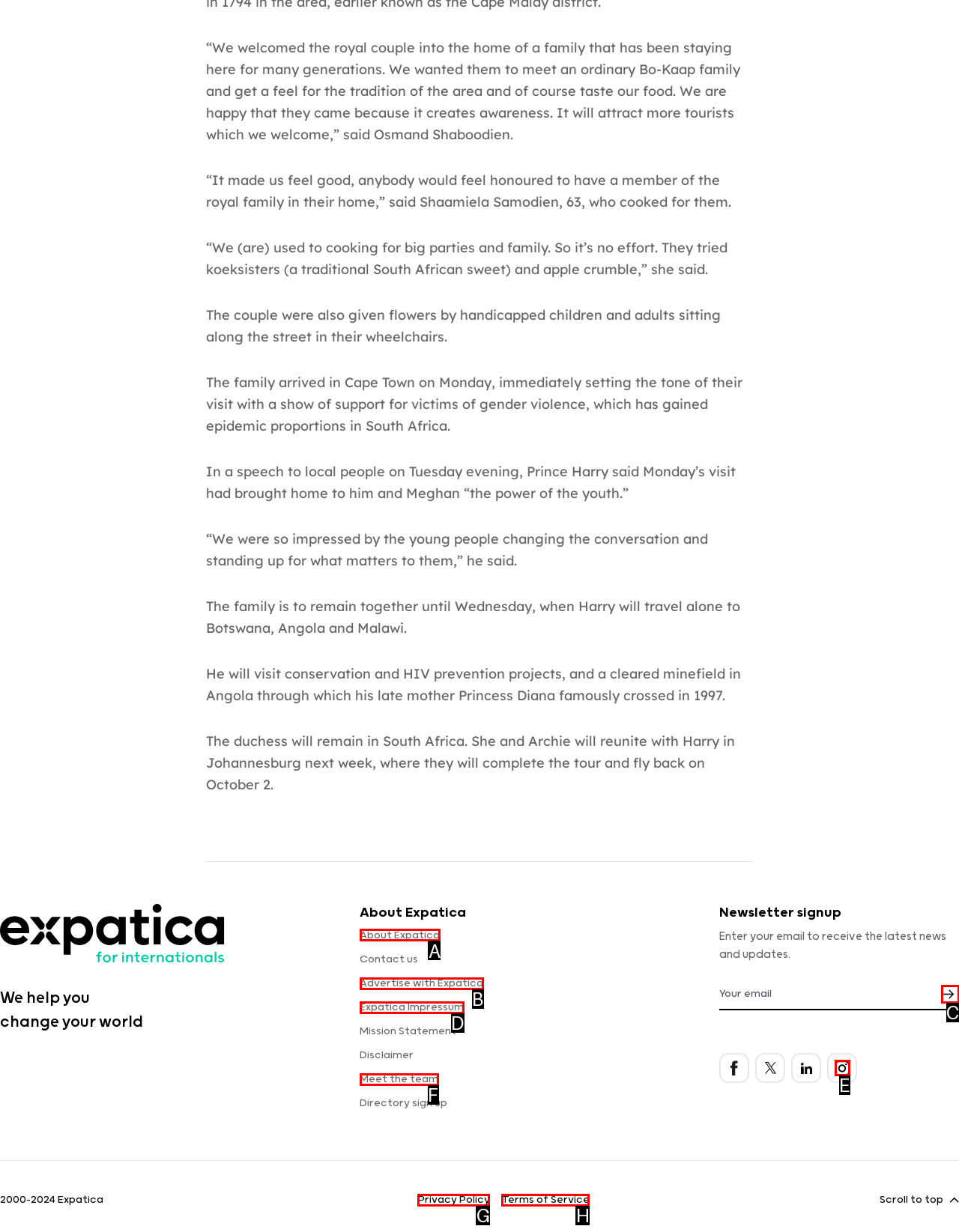Which UI element should you click on to achieve the following task: Click the 'About Expatica' link? Provide the letter of the correct option.

A